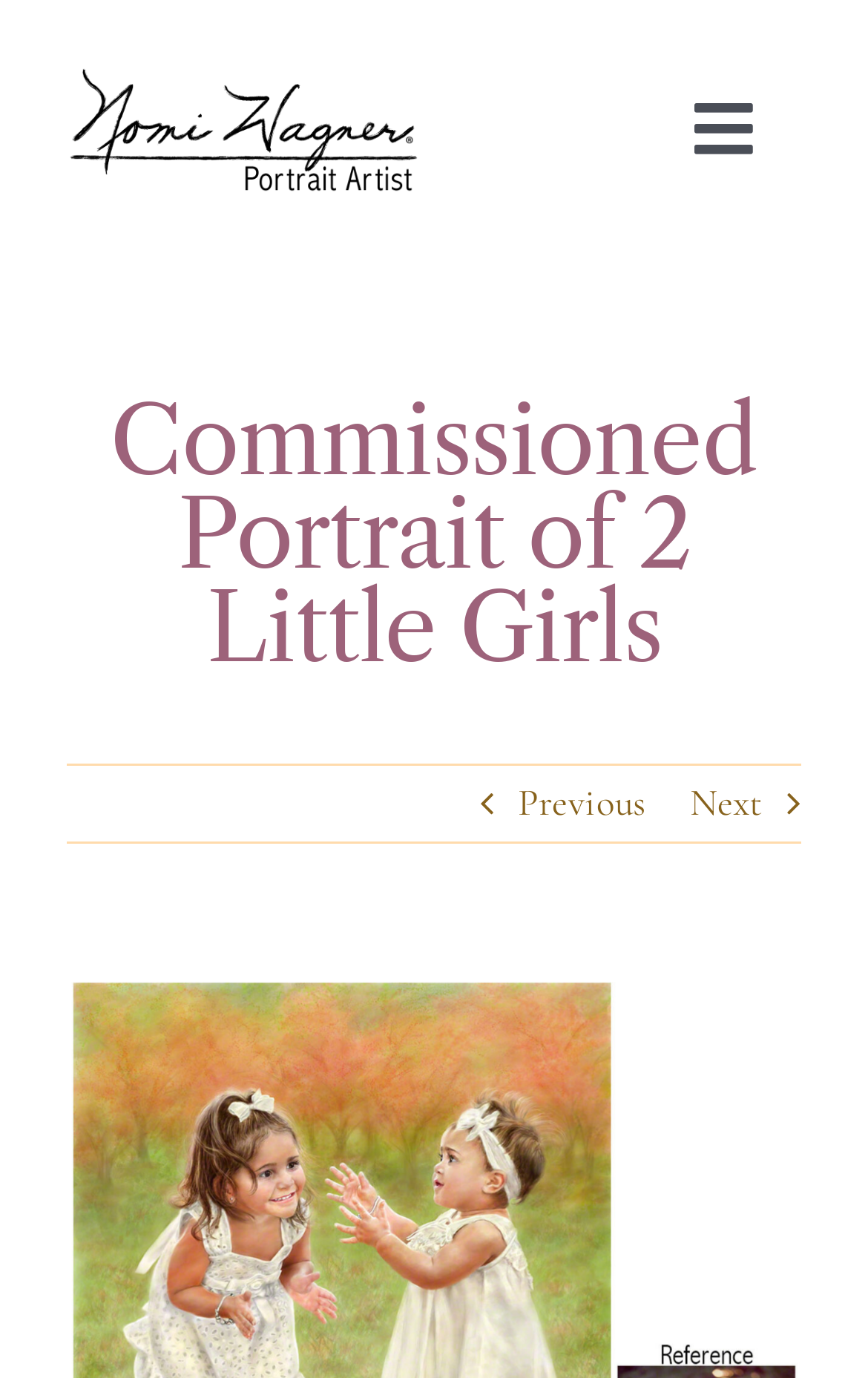Please specify the bounding box coordinates in the format (top-left x, top-left y, bottom-right x, bottom-right y), with values ranging from 0 to 1. Identify the bounding box for the UI component described as follows: Toggle Navigation

[0.744, 0.051, 0.923, 0.138]